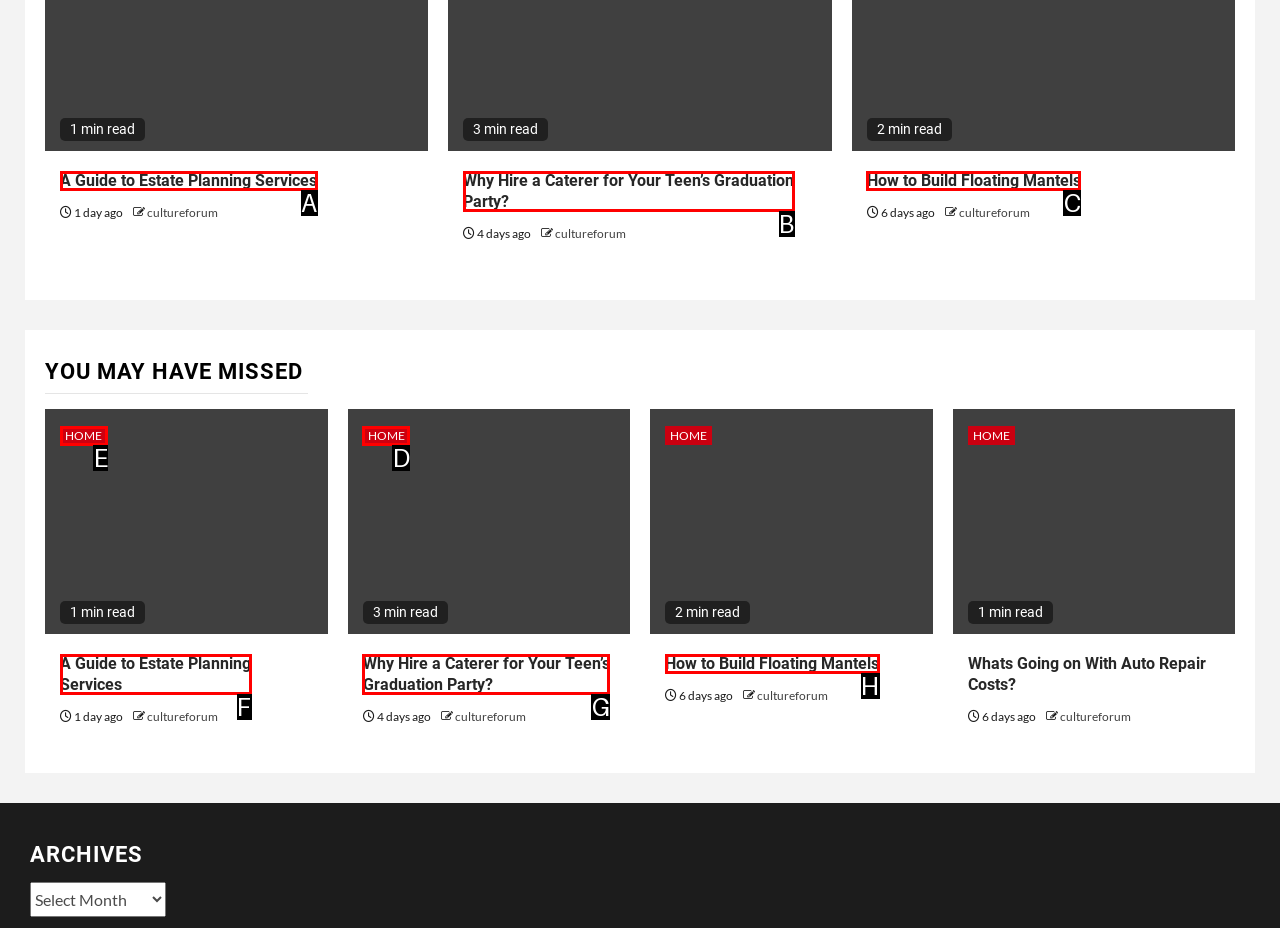Point out which UI element to click to complete this task: go to the 'HOME' page
Answer with the letter corresponding to the right option from the available choices.

E